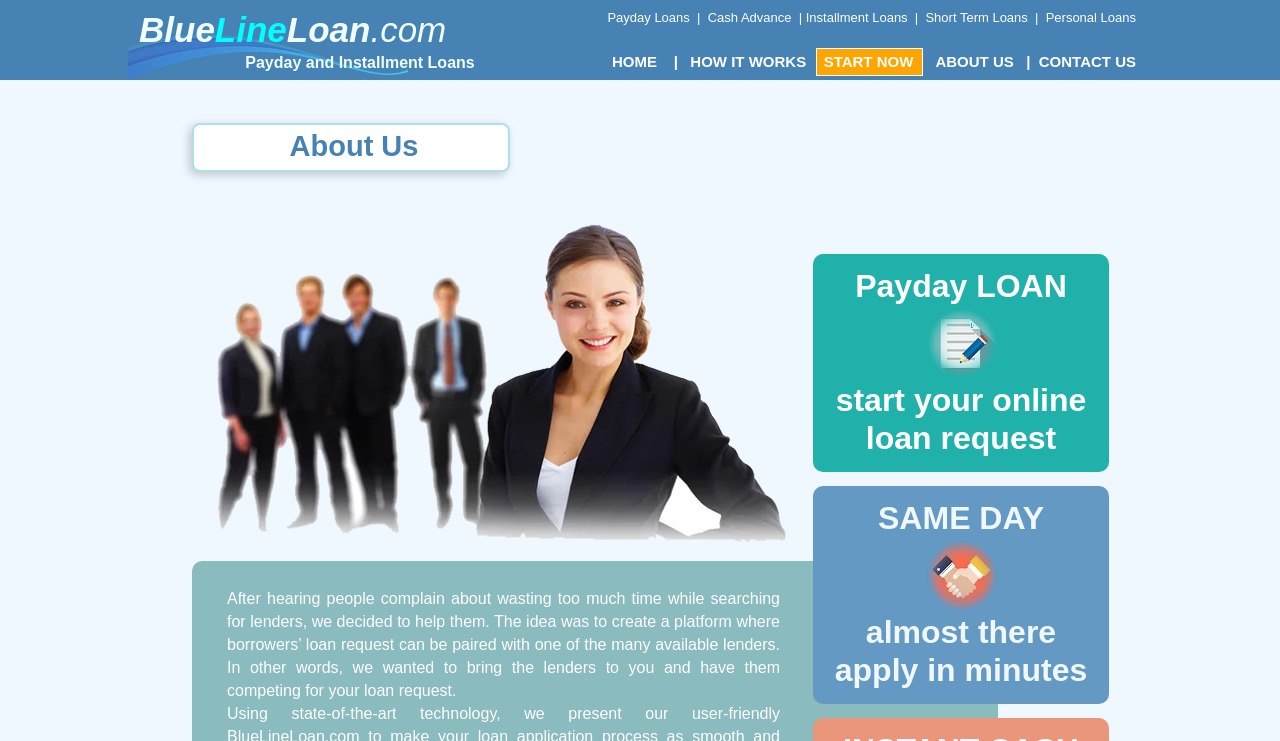Bounding box coordinates are specified in the format (top-left x, top-left y, bottom-right x, bottom-right y). All values are floating point numbers bounded between 0 and 1. Please provide the bounding box coordinate of the region this sentence describes: SAME DAYalmost thereapply in minutes

[0.652, 0.675, 0.849, 0.928]